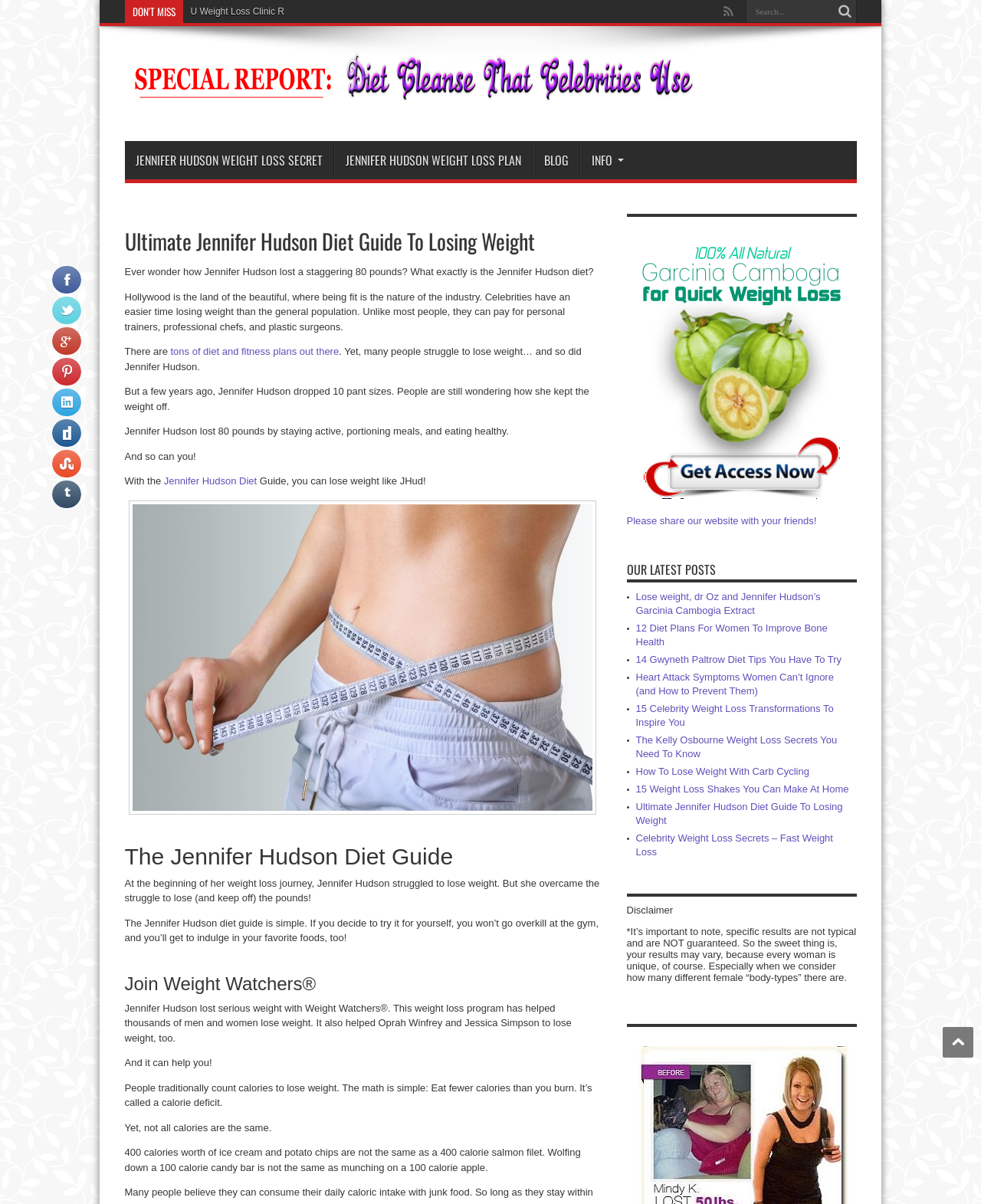Please determine the bounding box coordinates for the element with the description: "input value="Search..." name="s" value="Search..."".

[0.76, 0.0, 0.85, 0.018]